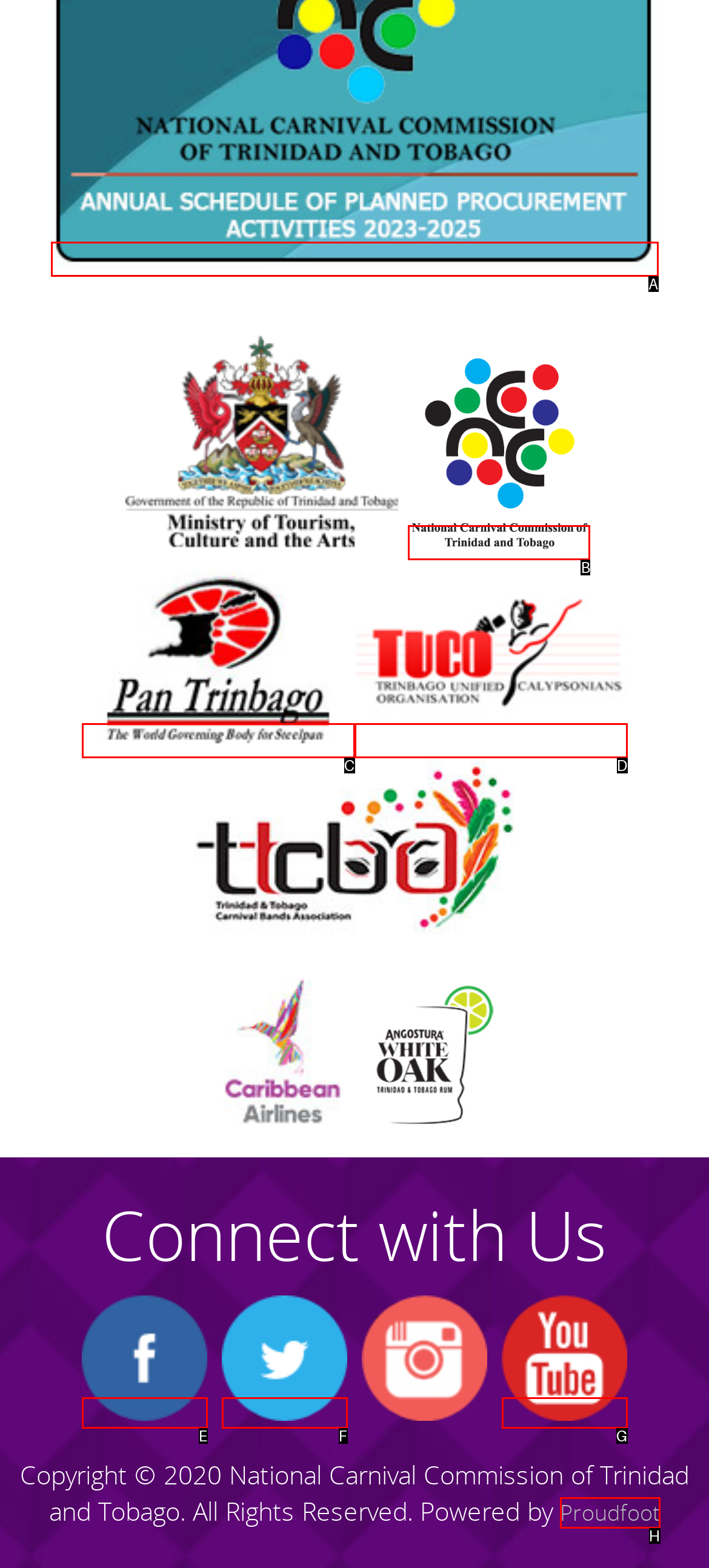Which option corresponds to the following element description: alt="Pan Trinbago"?
Please provide the letter of the correct choice.

C